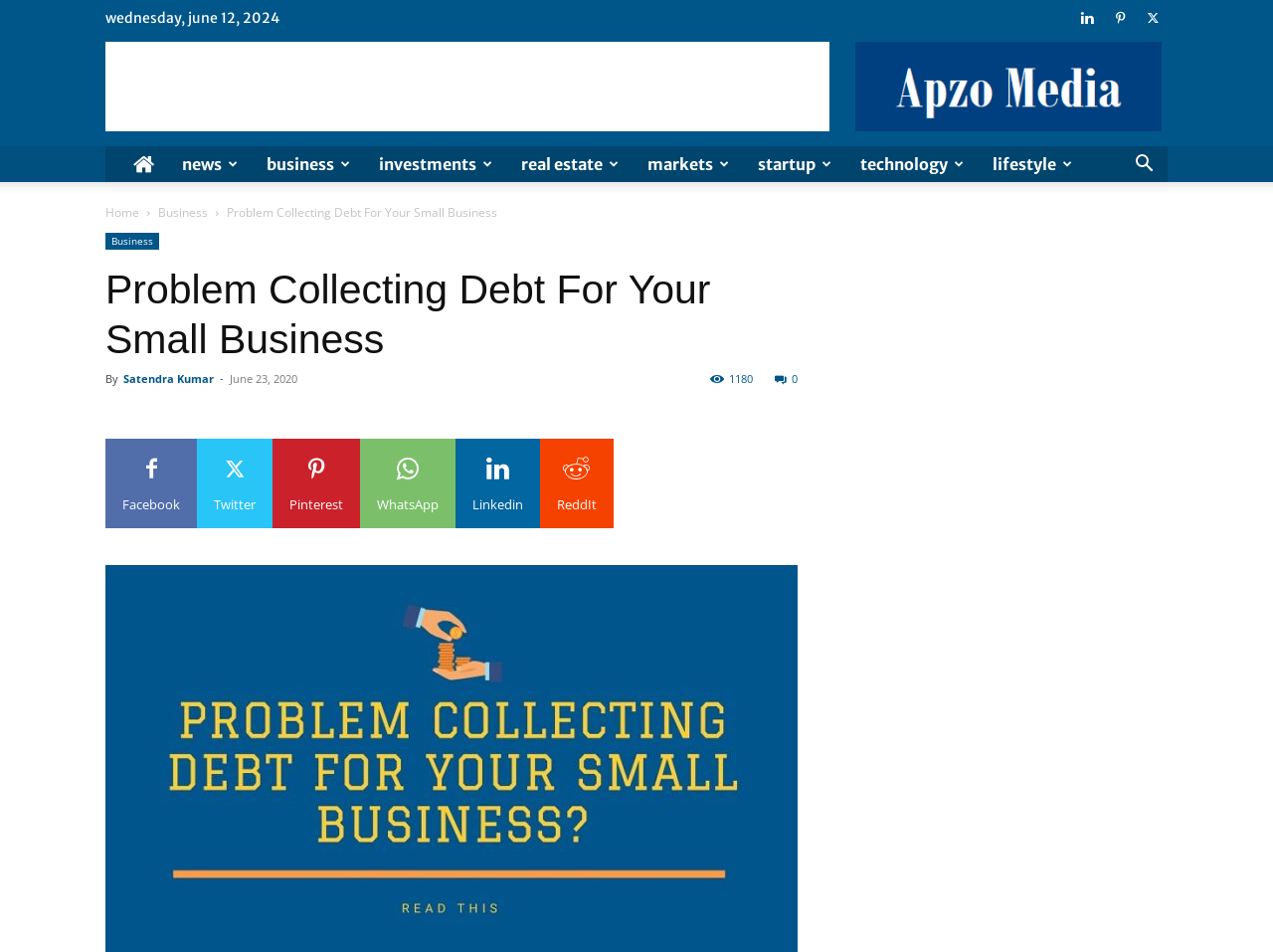Please identify the coordinates of the bounding box that should be clicked to fulfill this instruction: "Click on the Facebook link".

[0.083, 0.461, 0.155, 0.555]